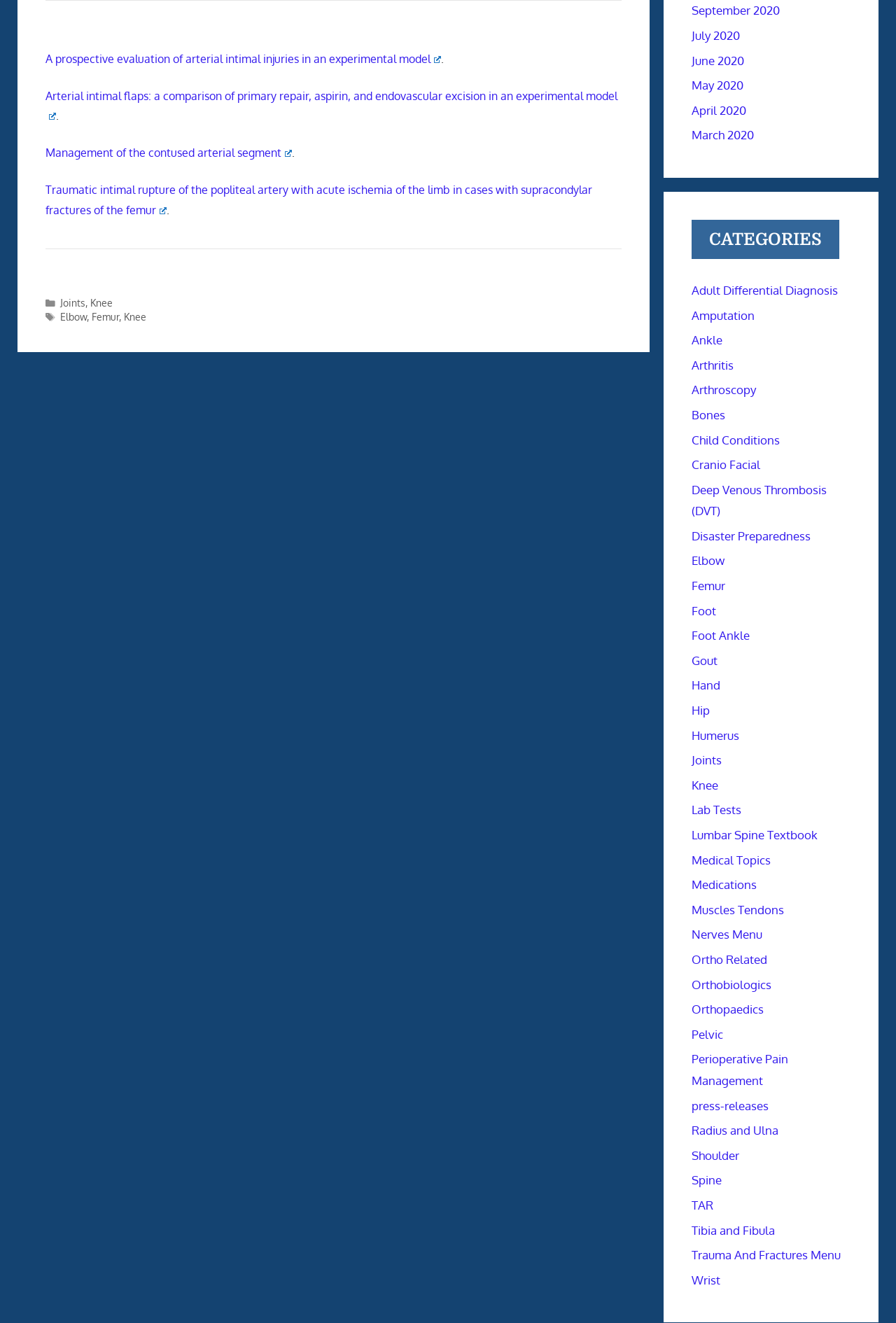Please identify the bounding box coordinates of the region to click in order to complete the given instruction: "Browse the category 'Joints'". The coordinates should be four float numbers between 0 and 1, i.e., [left, top, right, bottom].

[0.067, 0.224, 0.095, 0.233]